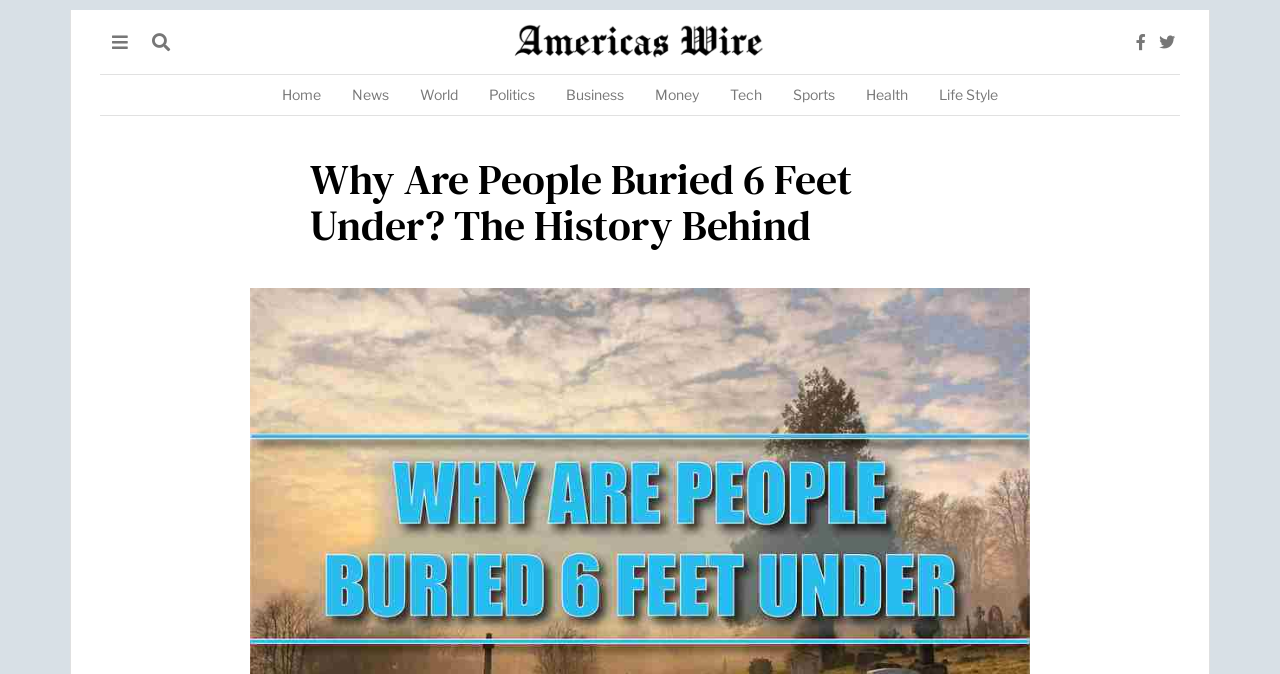Please identify the bounding box coordinates of the clickable element to fulfill the following instruction: "Read the article about why people are buried 6 feet under". The coordinates should be four float numbers between 0 and 1, i.e., [left, top, right, bottom].

[0.242, 0.231, 0.758, 0.368]